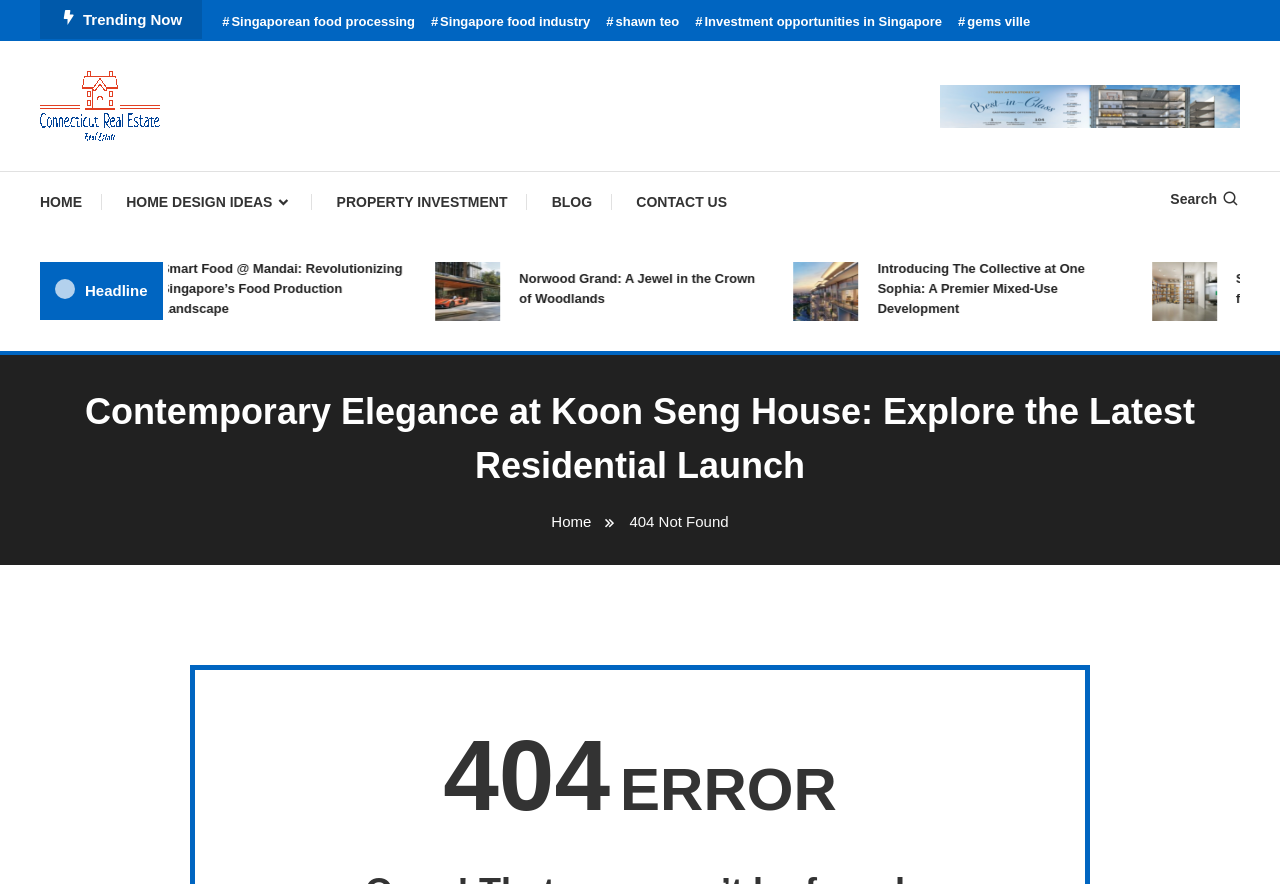Based on the image, please respond to the question with as much detail as possible:
What is the error message displayed on the webpage?

The error message '404 Not Found' is displayed in the breadcrumbs navigation section, indicating that the webpage is currently displaying a 'Page Not Found' error.